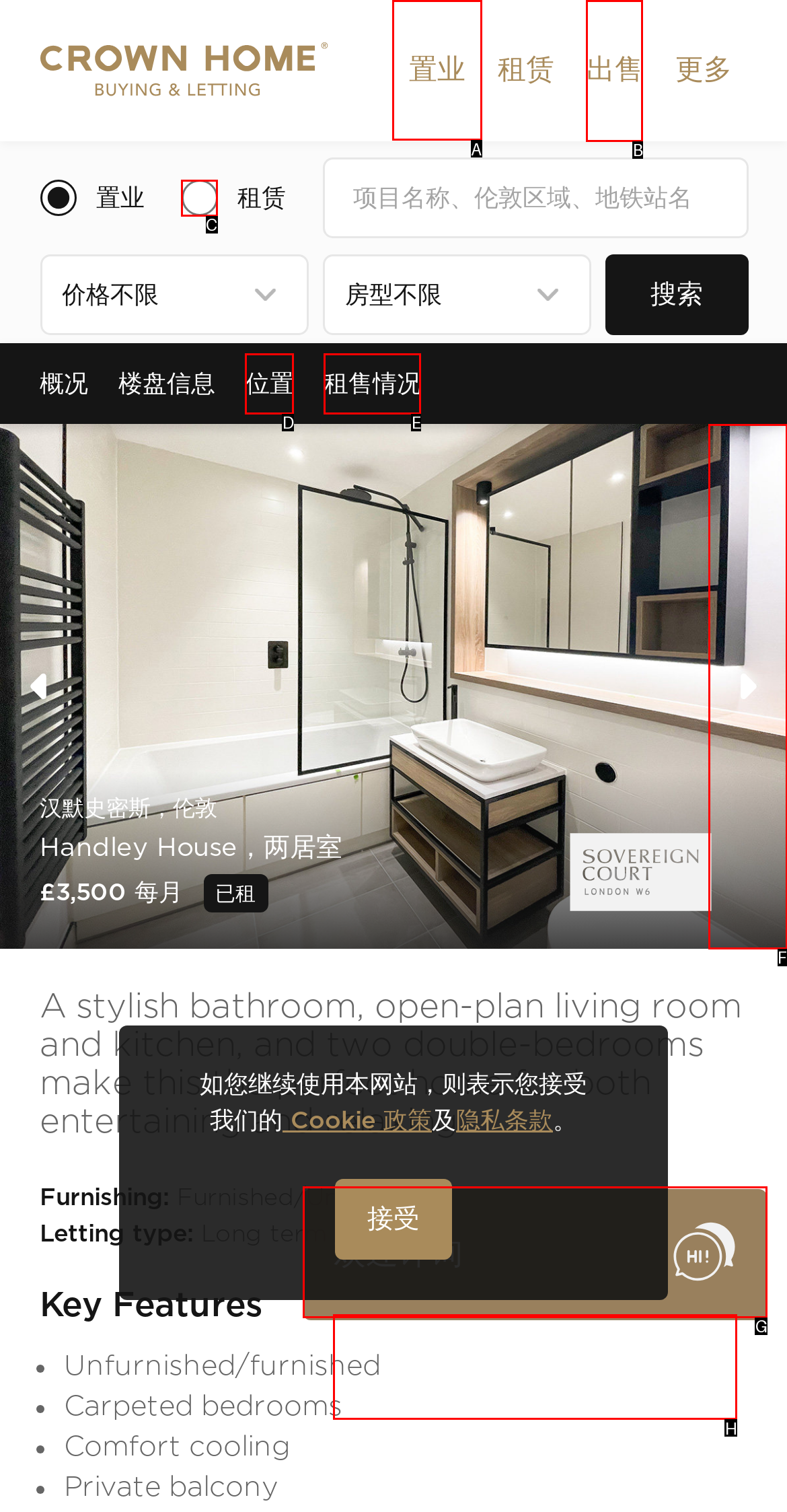Identify the HTML element I need to click to complete this task: Click the '置业' button Provide the option's letter from the available choices.

A